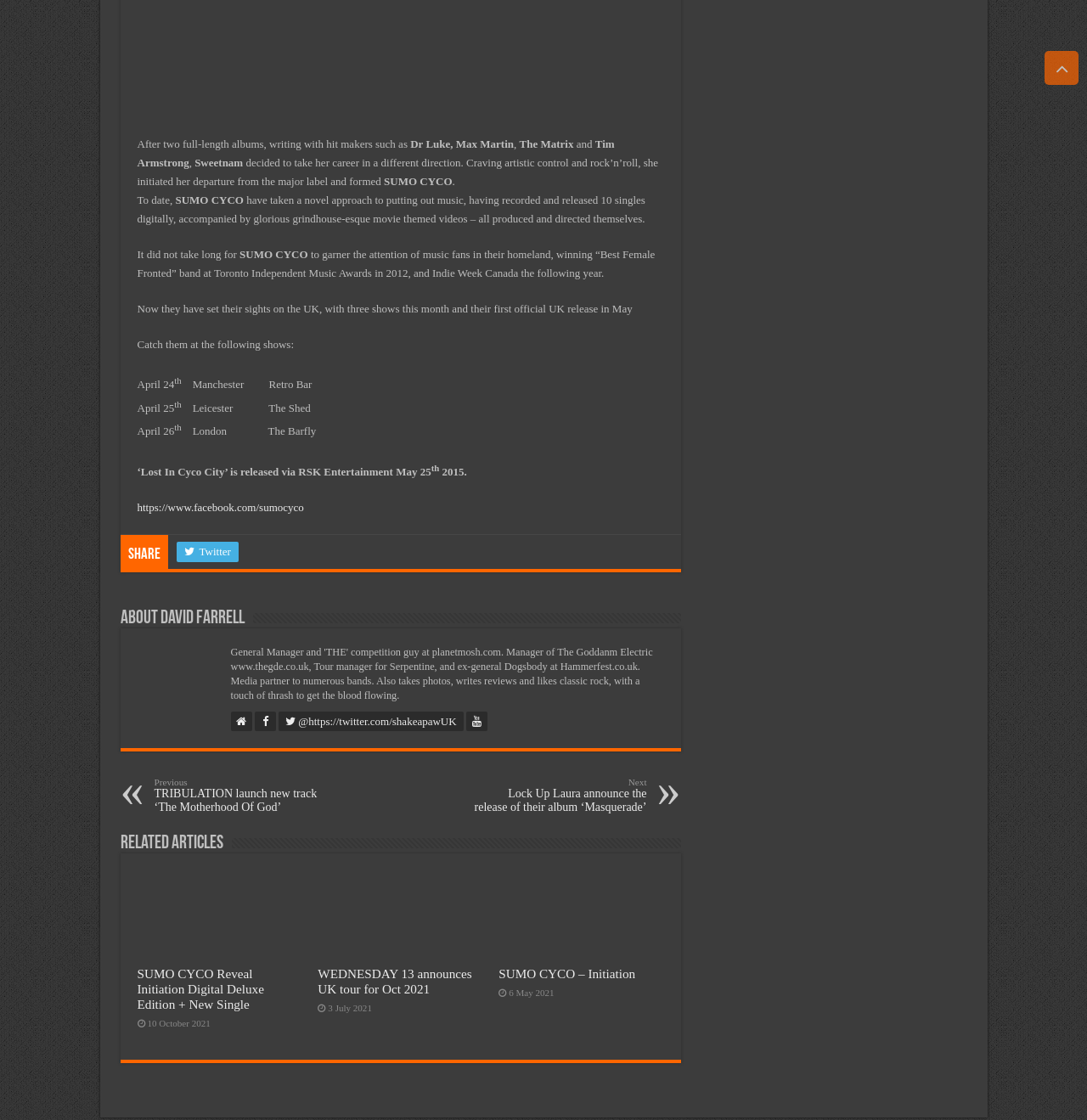Determine the bounding box coordinates of the UI element described by: "Twitter".

[0.162, 0.483, 0.219, 0.502]